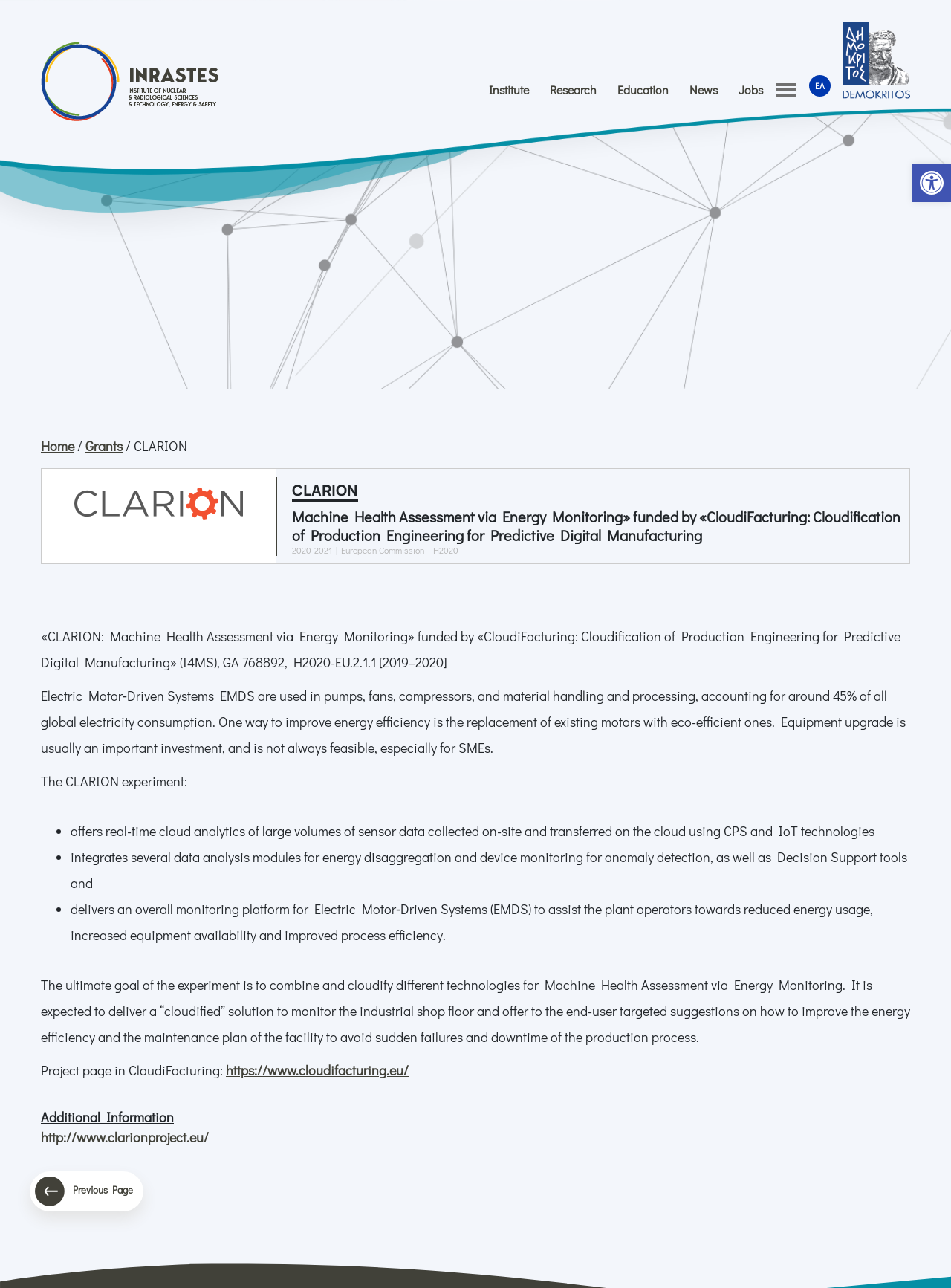Could you indicate the bounding box coordinates of the region to click in order to complete this instruction: "Learn more about CLARION project".

[0.043, 0.876, 0.22, 0.89]